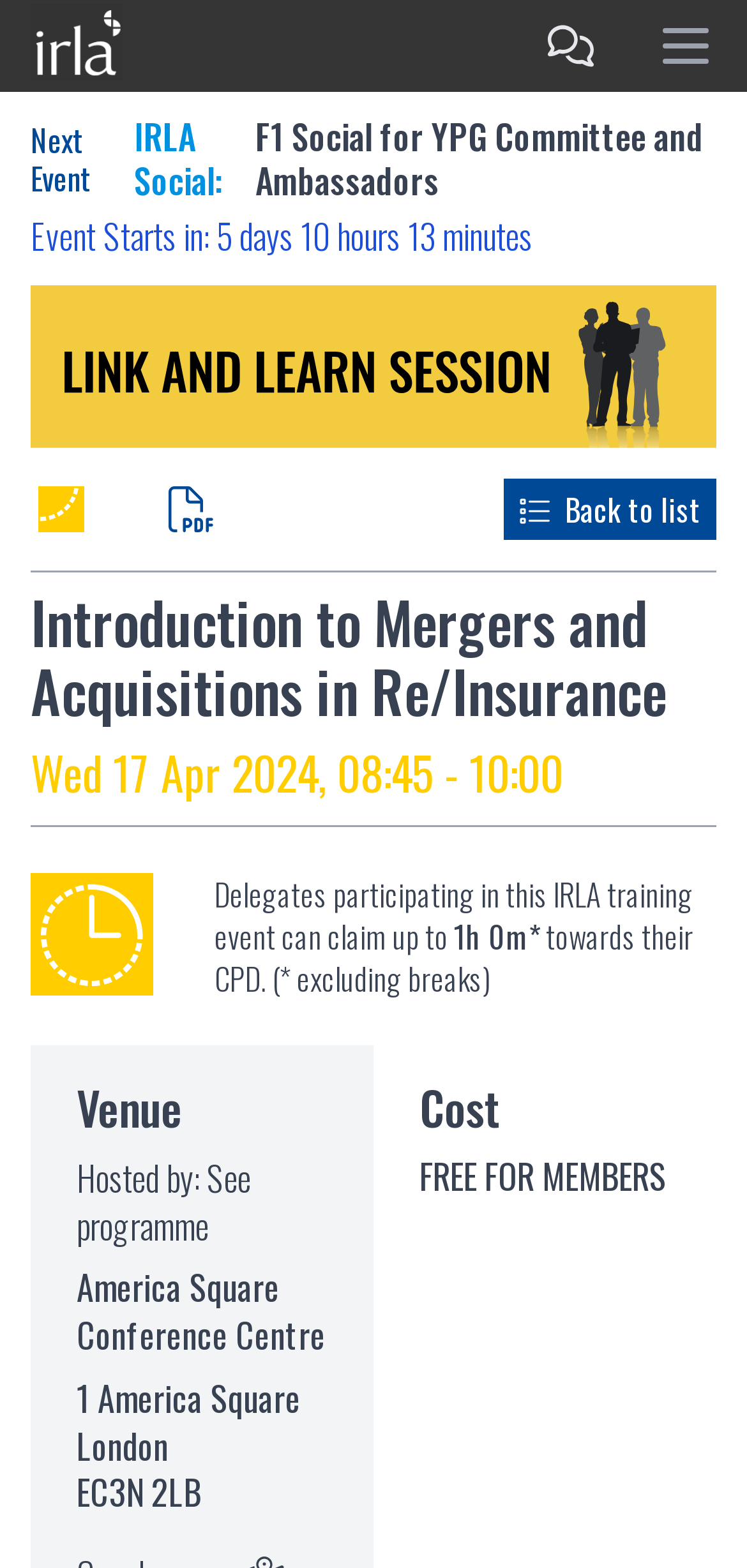Ascertain the bounding box coordinates for the UI element detailed here: "Event programme". The coordinates should be provided as [left, top, right, bottom] with each value being a float between 0 and 1.

[0.215, 0.31, 0.297, 0.339]